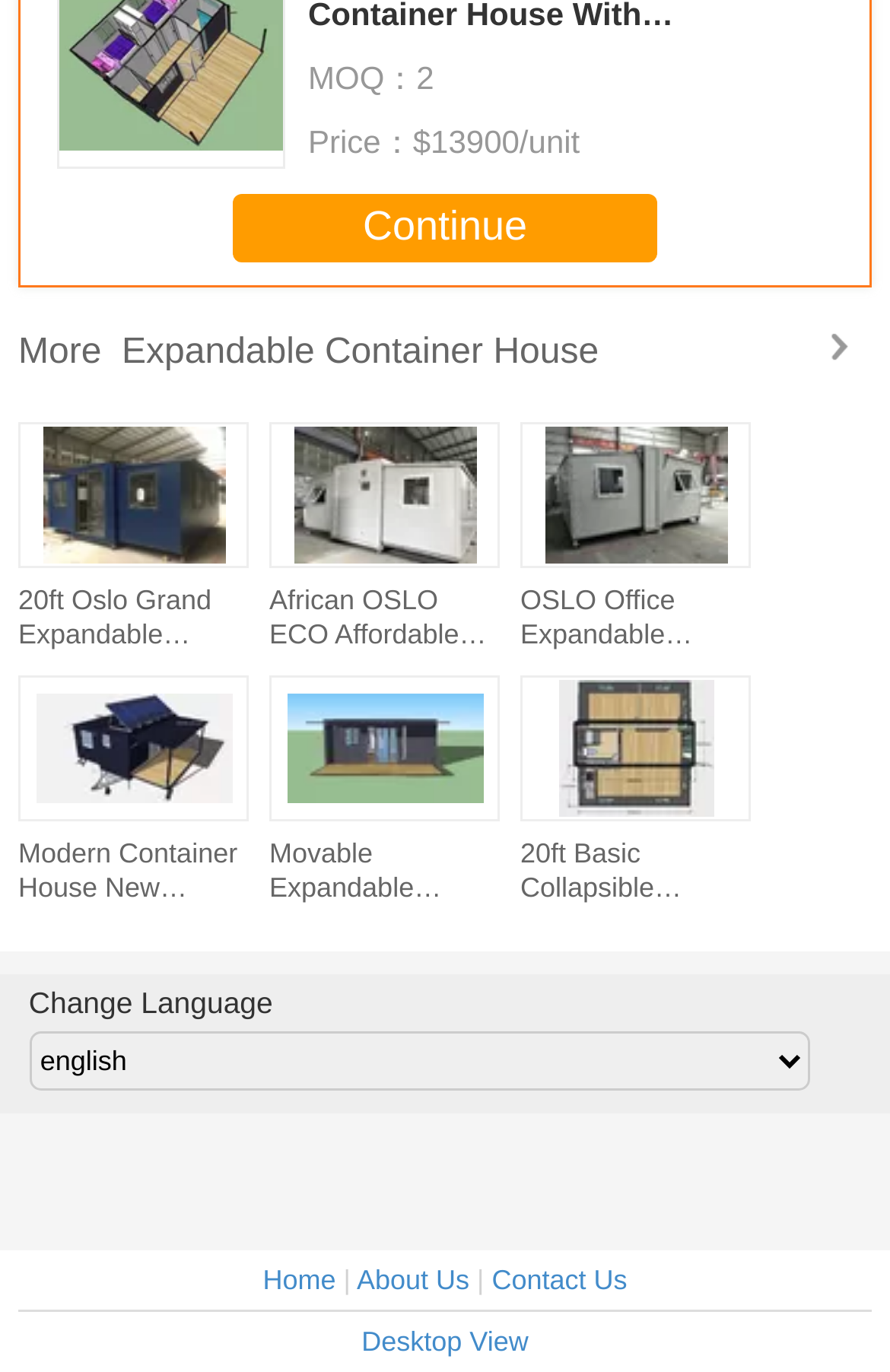Kindly respond to the following question with a single word or a brief phrase: 
What is the price of the 20ft Oslo Grand Expandable Container House?

$13900/unit